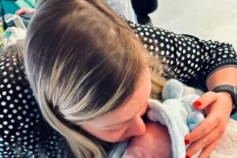Please answer the following question as detailed as possible based on the image: 
What is the baby wrapped in?

The caption specifically describes the baby as being enveloped in a soft light-colored blanket, which provides a sense of warmth and comfort.